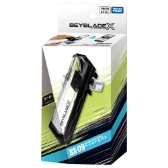What is the aesthetic style of the packaging?
Based on the screenshot, provide a one-word or short-phrase response.

Modern